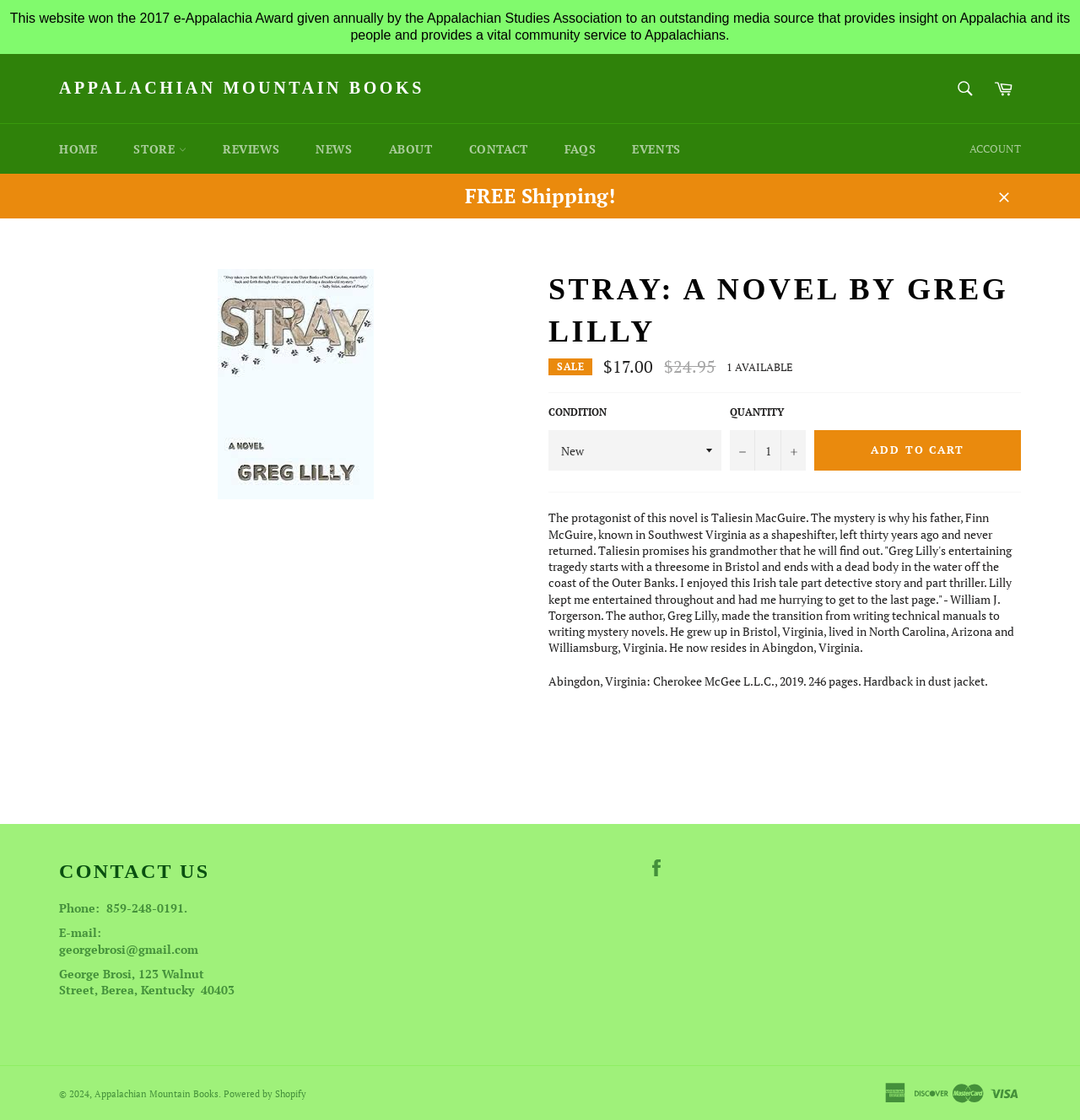Locate the coordinates of the bounding box for the clickable region that fulfills this instruction: "Search for a book".

[0.877, 0.07, 0.912, 0.085]